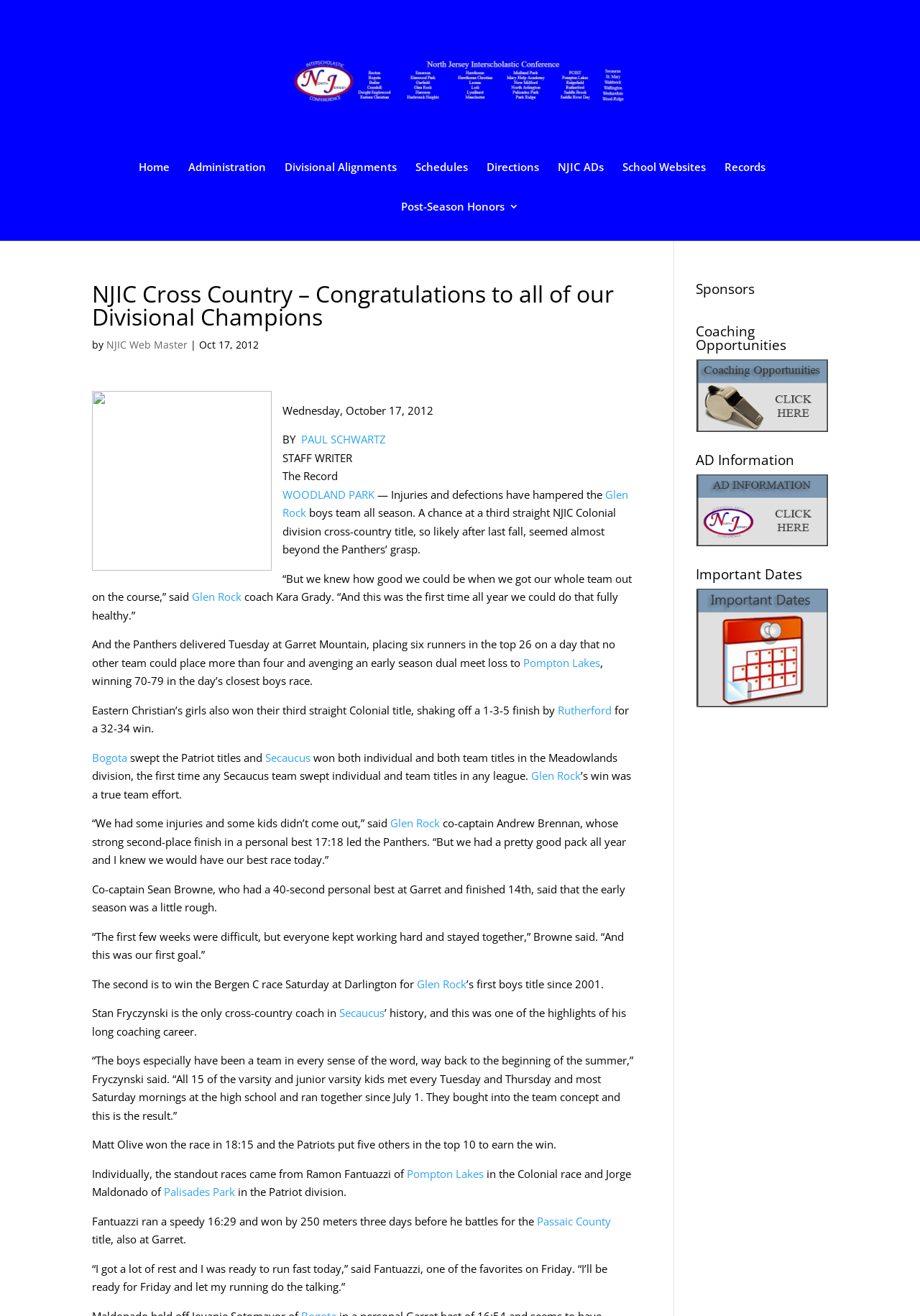Locate the bounding box coordinates of the element's region that should be clicked to carry out the following instruction: "Click on the 'Glen Rock' link". The coordinates need to be four float numbers between 0 and 1, i.e., [left, top, right, bottom].

[0.307, 0.37, 0.683, 0.395]